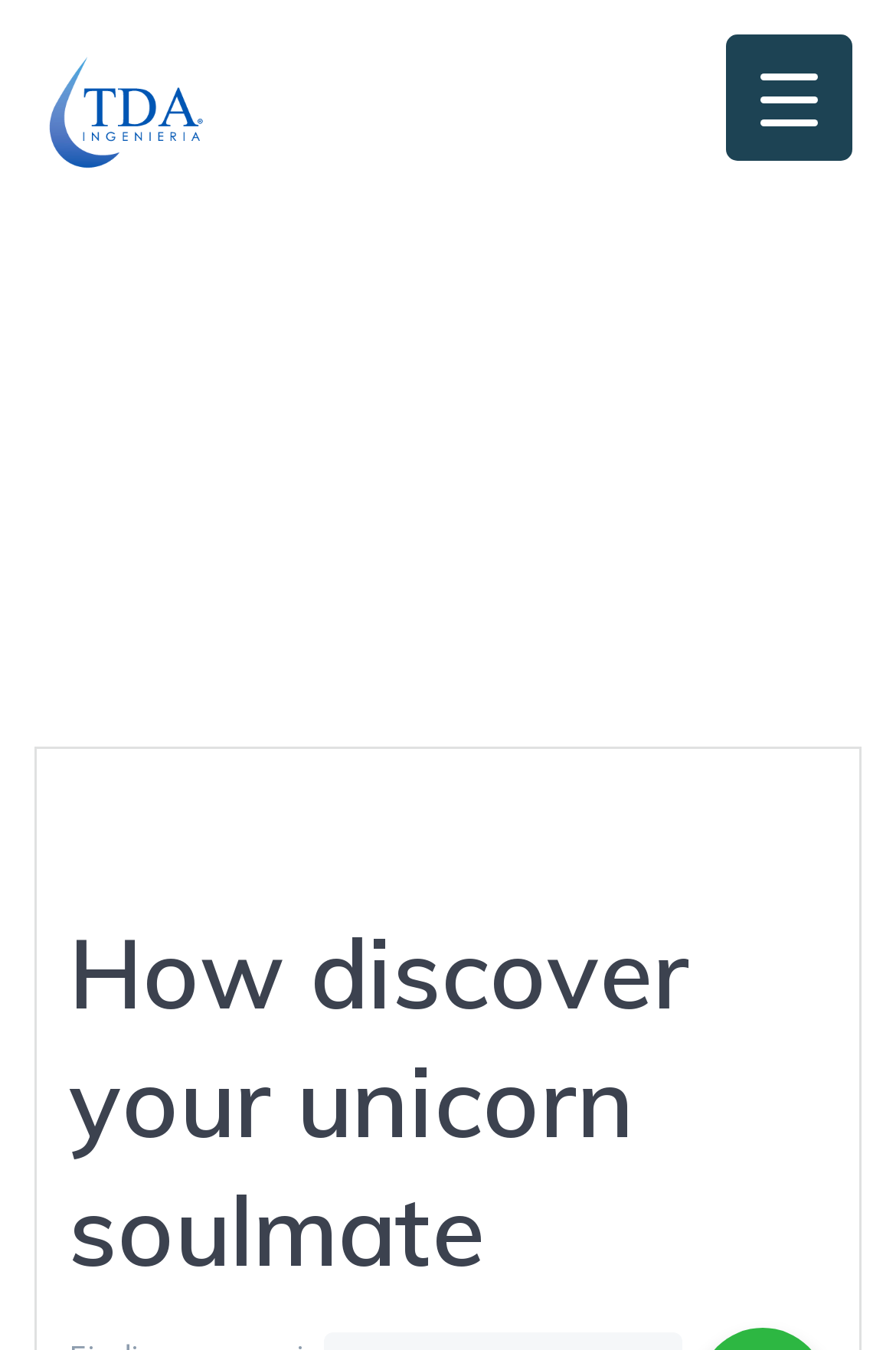Extract the top-level heading from the webpage and provide its text.

How discover your unicorn soulmate